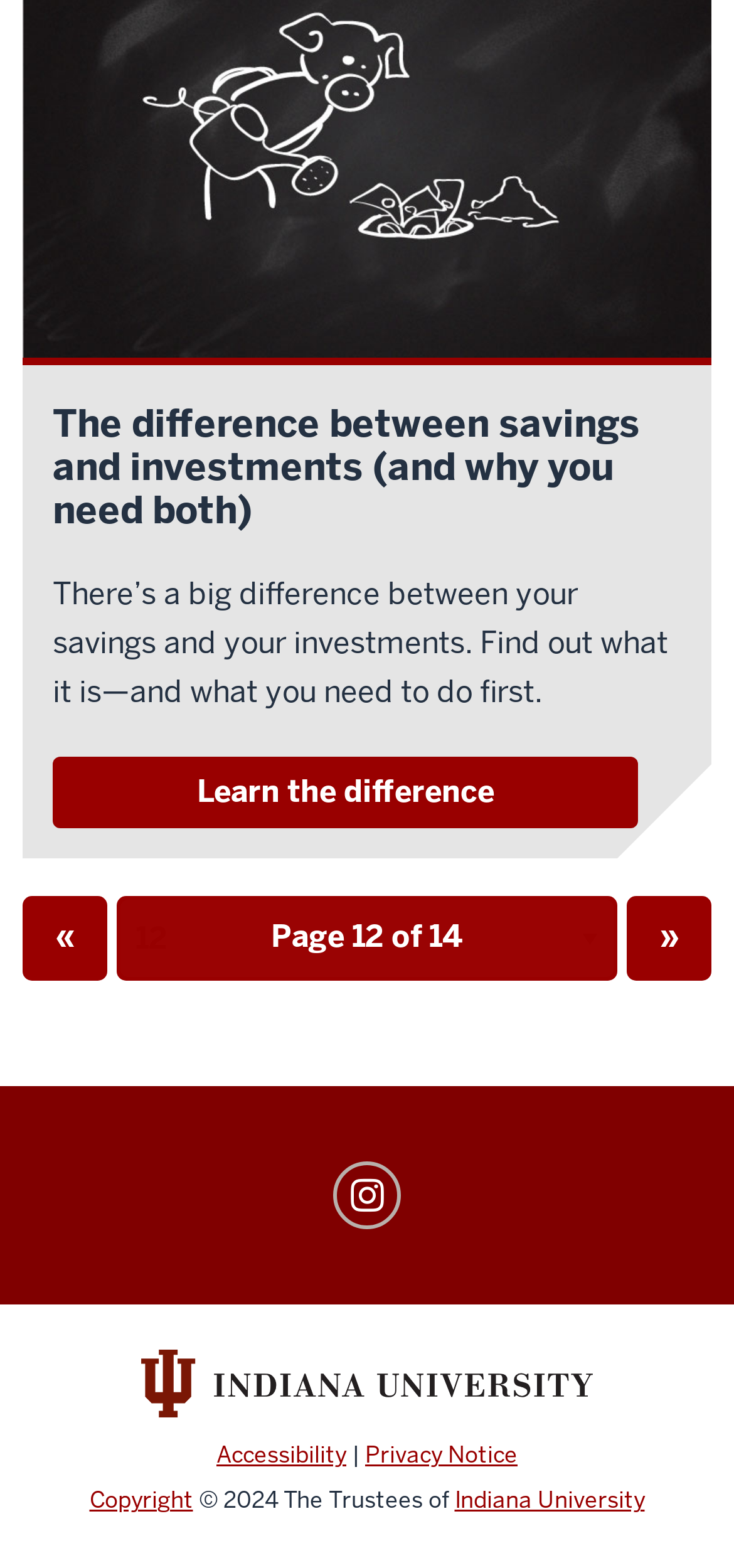Determine the bounding box coordinates for the clickable element to execute this instruction: "View accessibility". Provide the coordinates as four float numbers between 0 and 1, i.e., [left, top, right, bottom].

[0.295, 0.919, 0.472, 0.938]